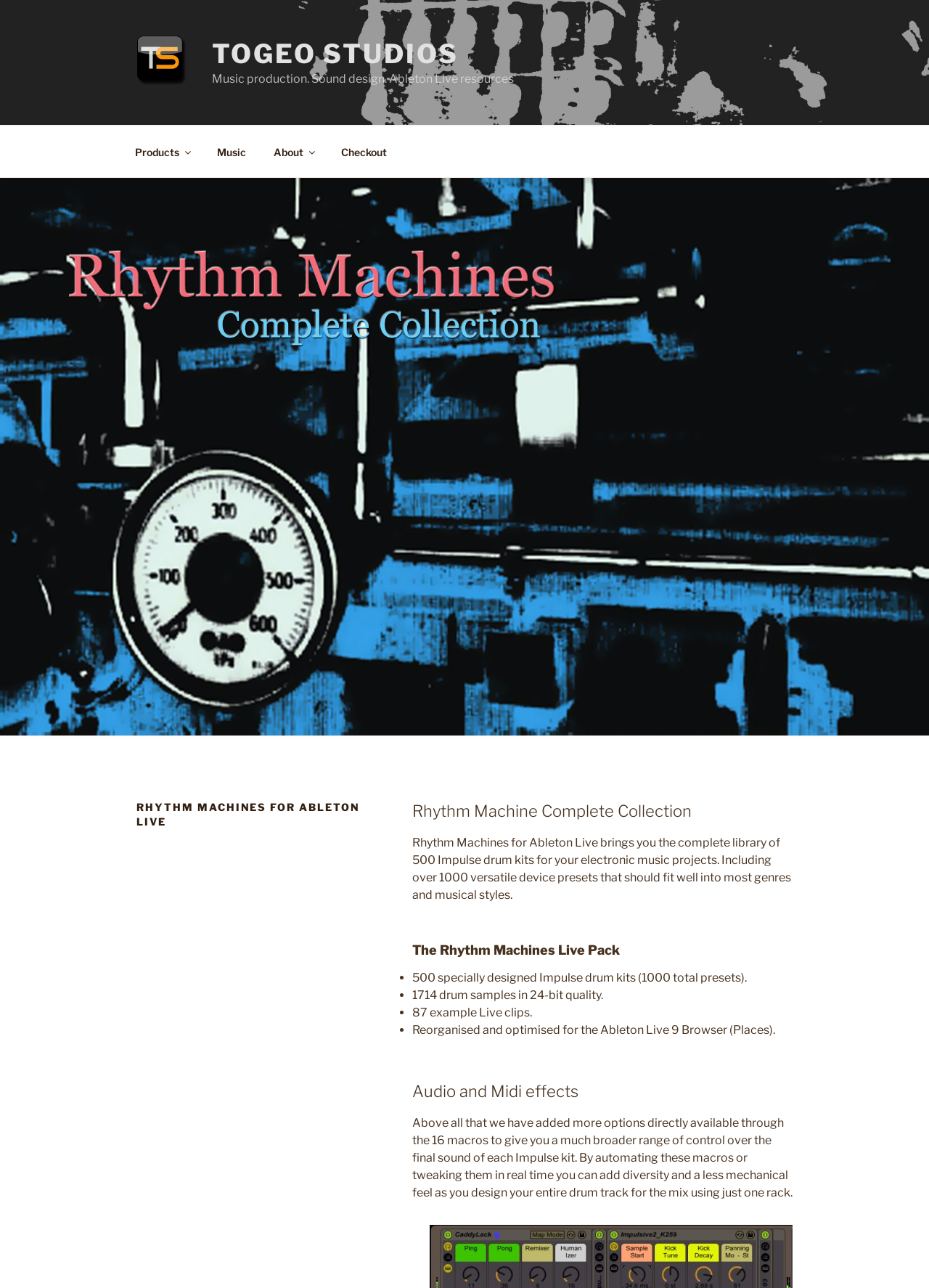Please extract the webpage's main title and generate its text content.

RHYTHM MACHINES FOR ABLETON LIVE